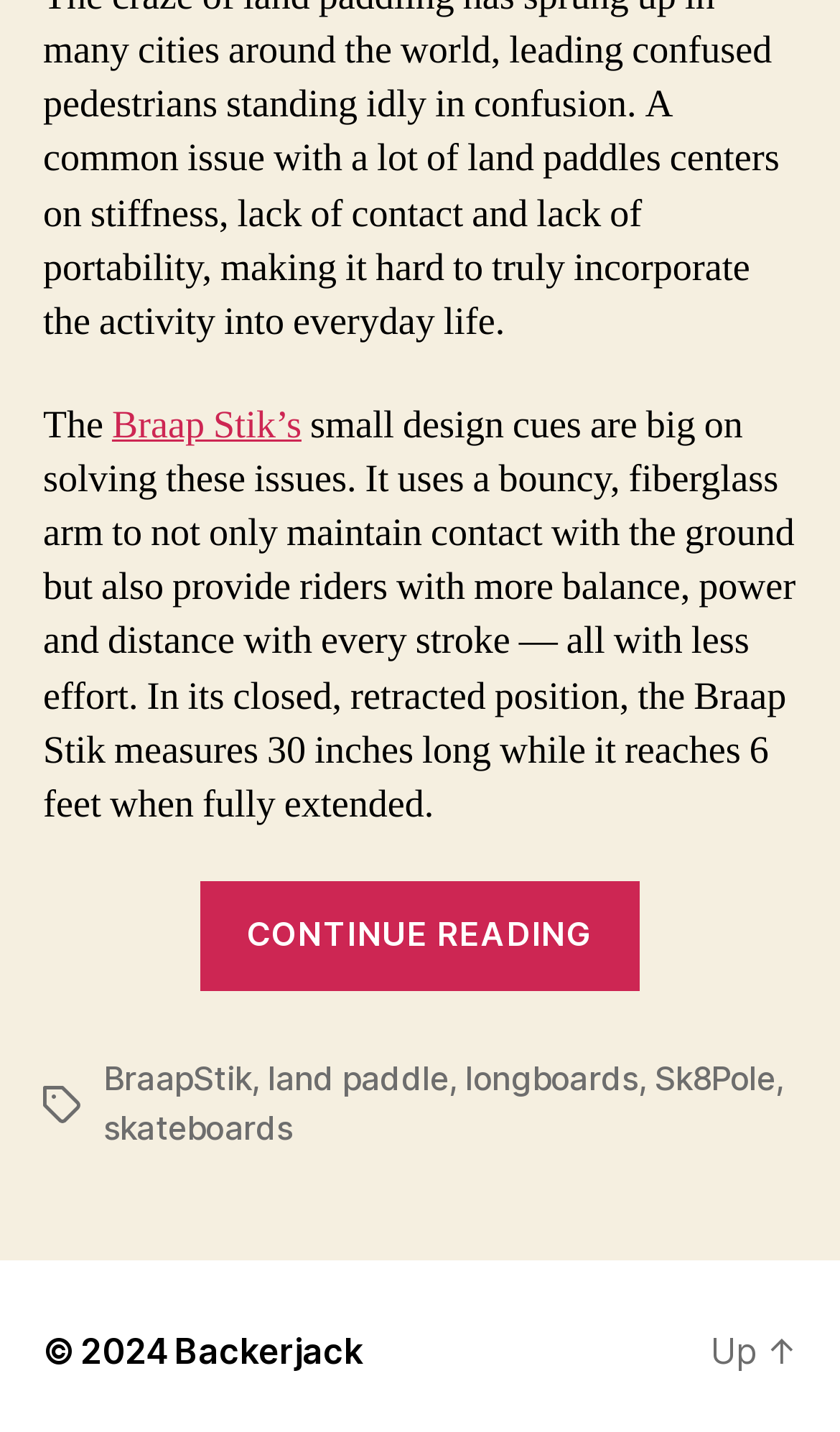Identify the bounding box coordinates of the clickable region to carry out the given instruction: "Visit the BraapStik website".

[0.123, 0.739, 0.299, 0.768]